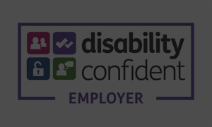Analyze the image and answer the question with as much detail as possible: 
What is emphasized in the logo?

The bold text 'disability confident' is prominently featured in the logo, emphasizing the organization's pledge to promote disability confidence in the workplace and create a safe and supportive work environment.